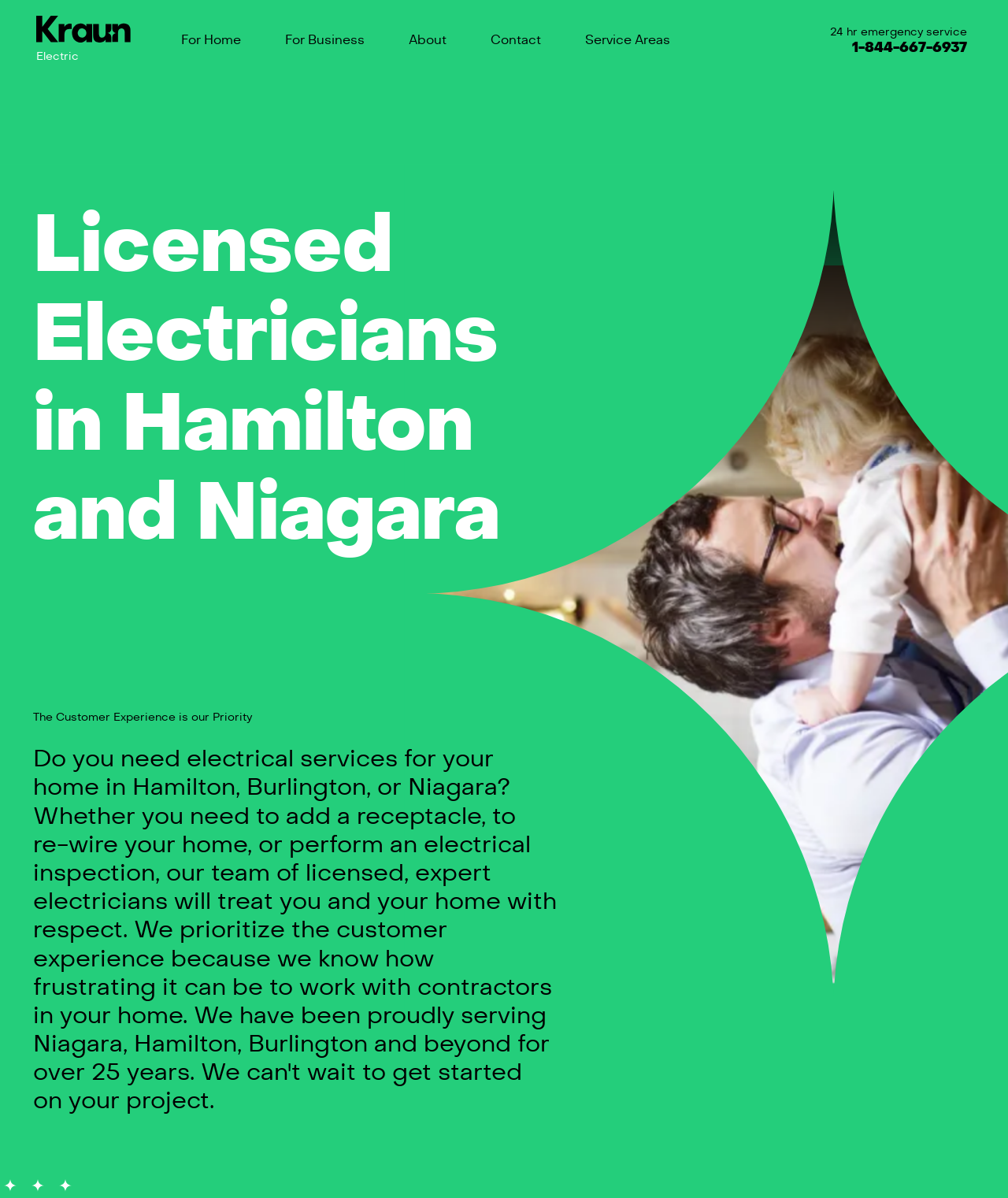Determine the bounding box for the HTML element described here: "Service Areas". The coordinates should be given as [left, top, right, bottom] with each number being a float between 0 and 1.

[0.558, 0.012, 0.686, 0.055]